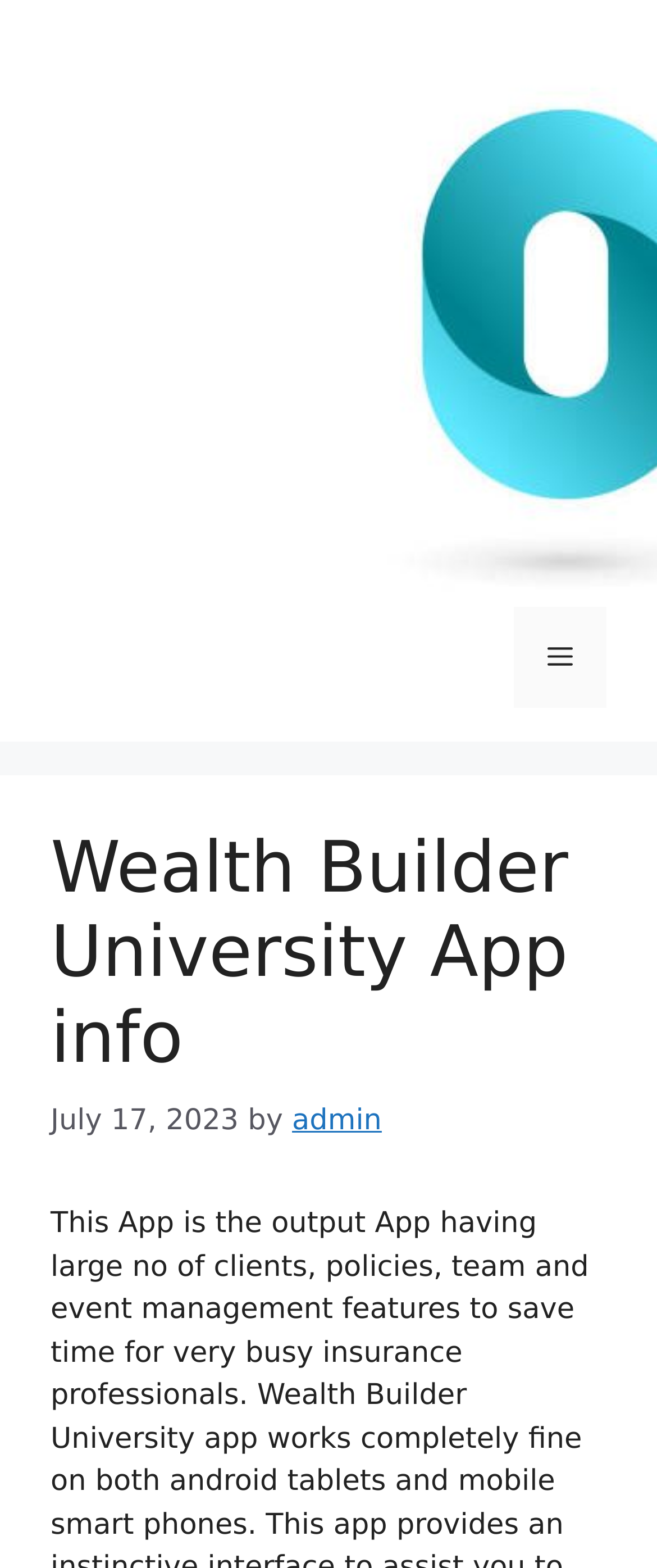What is the role of the person who created the Wealth Builder University App info?
Look at the image and respond with a one-word or short phrase answer.

admin